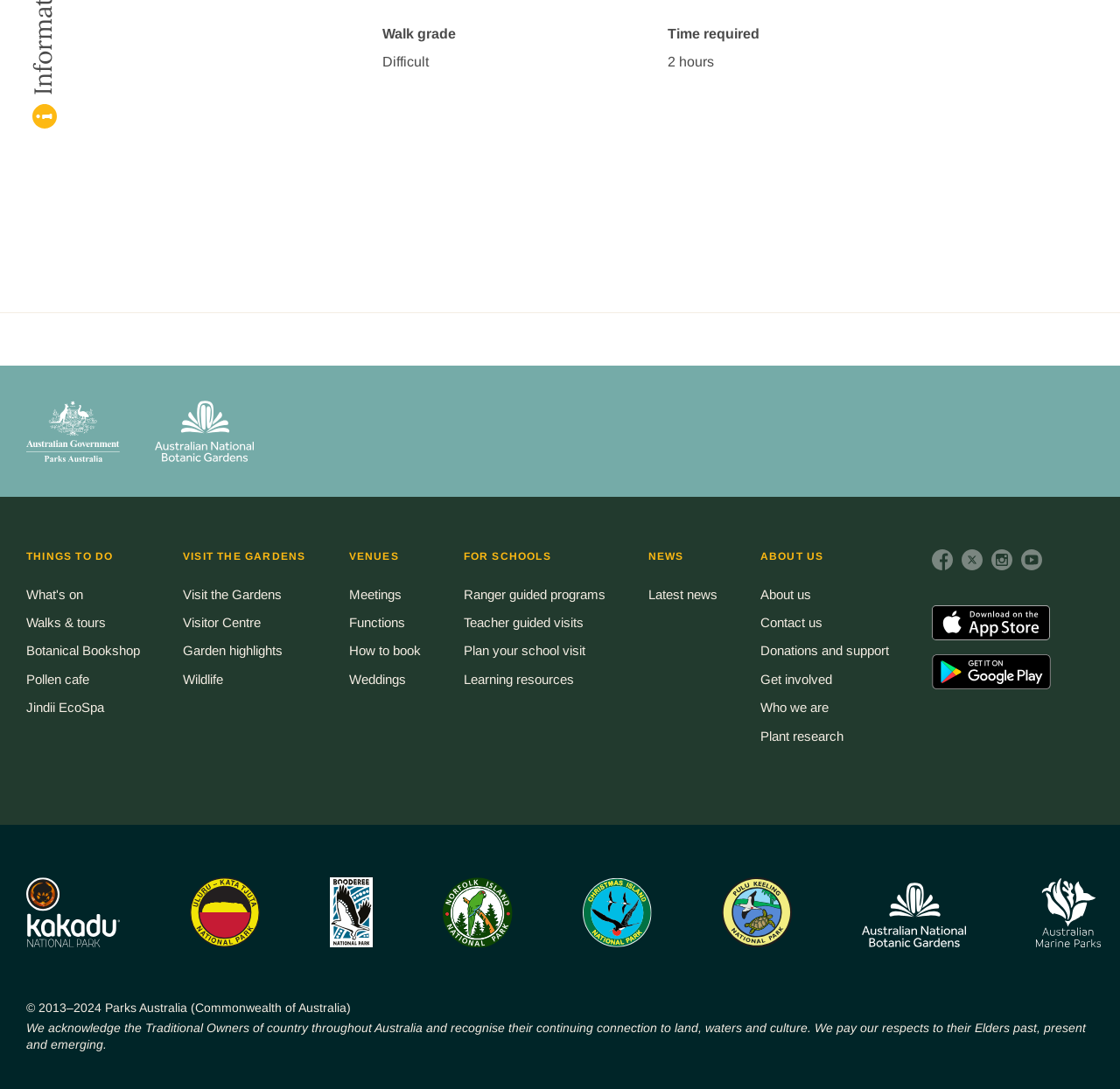What is the copyright year range of the webpage?
Please provide a comprehensive and detailed answer to the question.

The static text '© 2013–2024 Parks Australia (Commonwealth of Australia)' at the bottom of the webpage indicates the copyright year range.